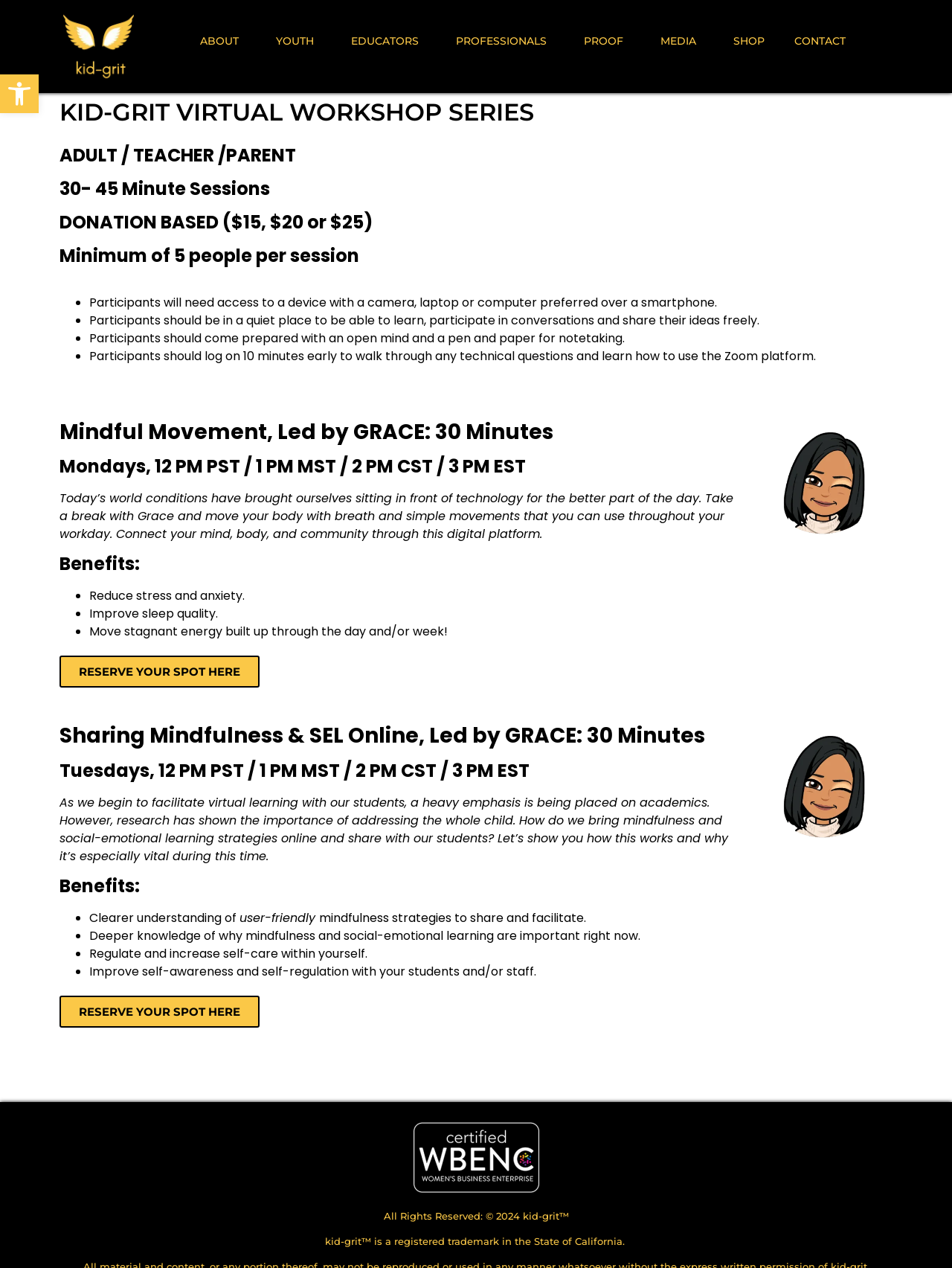Identify the bounding box coordinates for the region of the element that should be clicked to carry out the instruction: "Learn more about 'Sharing Mindfulness & SEL Online, Led by GRACE'". The bounding box coordinates should be four float numbers between 0 and 1, i.e., [left, top, right, bottom].

[0.062, 0.571, 0.777, 0.59]